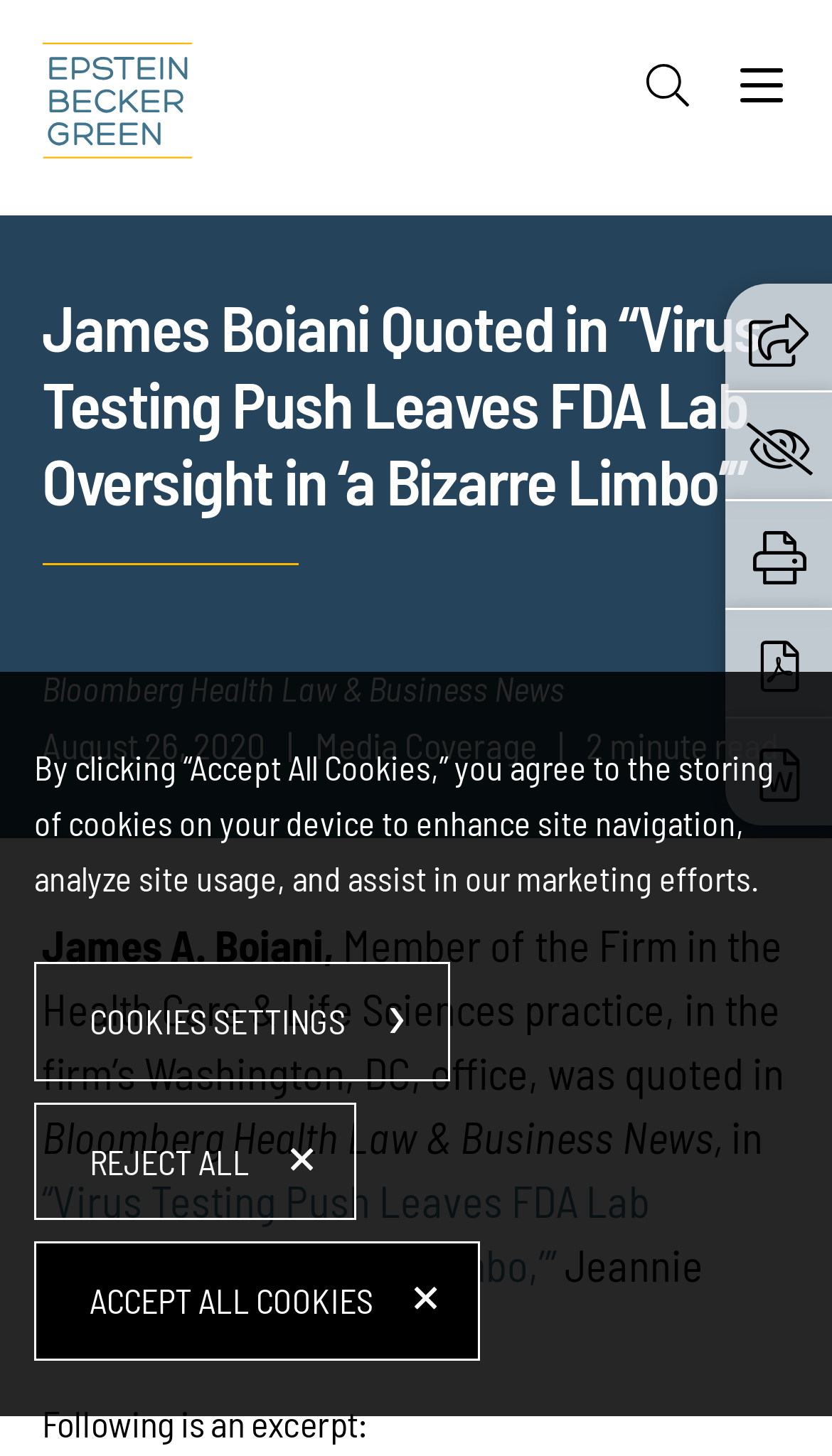Given the description "Accept All Cookies", determine the bounding box of the corresponding UI element.

[0.041, 0.853, 0.577, 0.934]